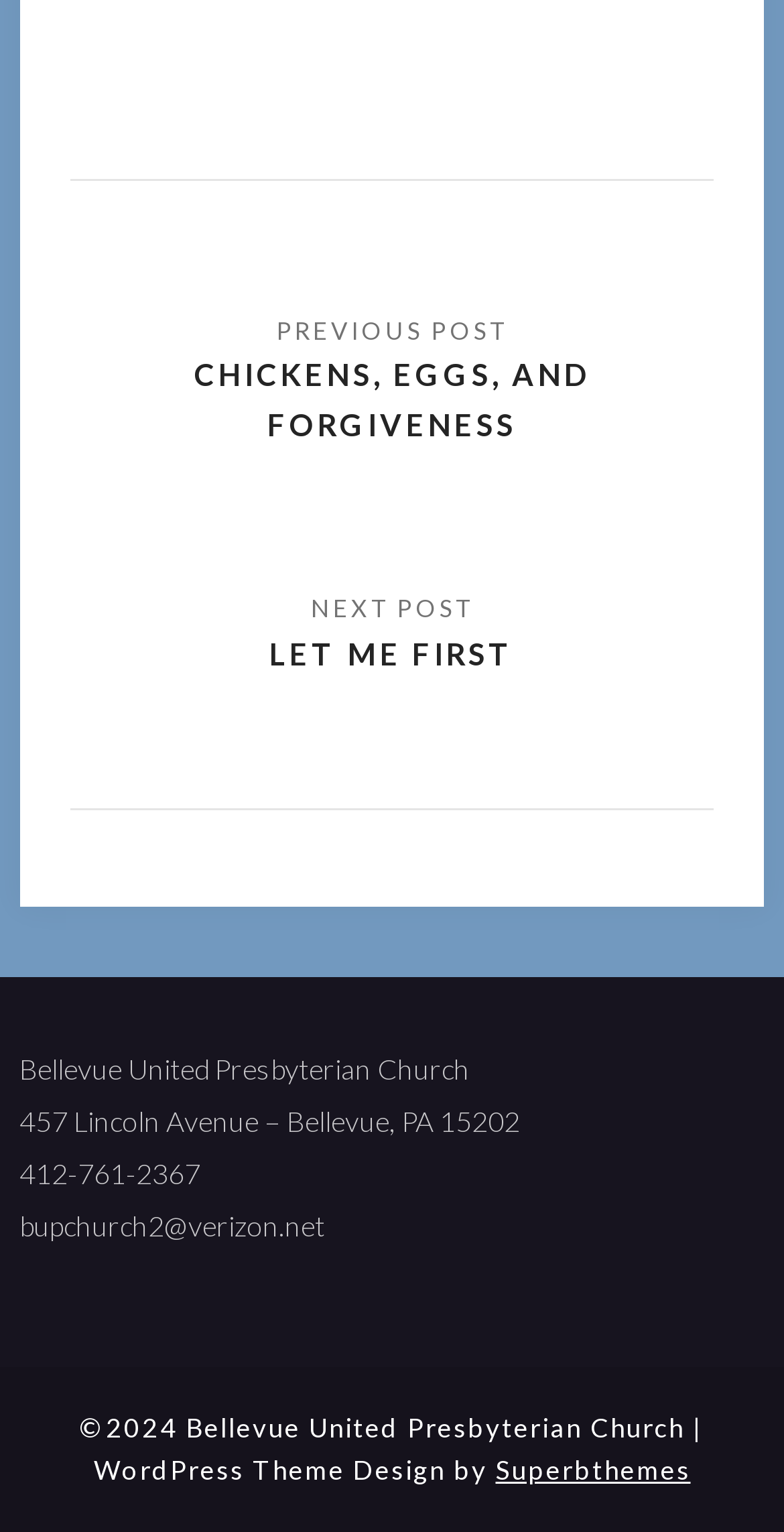Please locate the UI element described by "Let Me First" and provide its bounding box coordinates.

[0.279, 0.358, 0.721, 0.469]